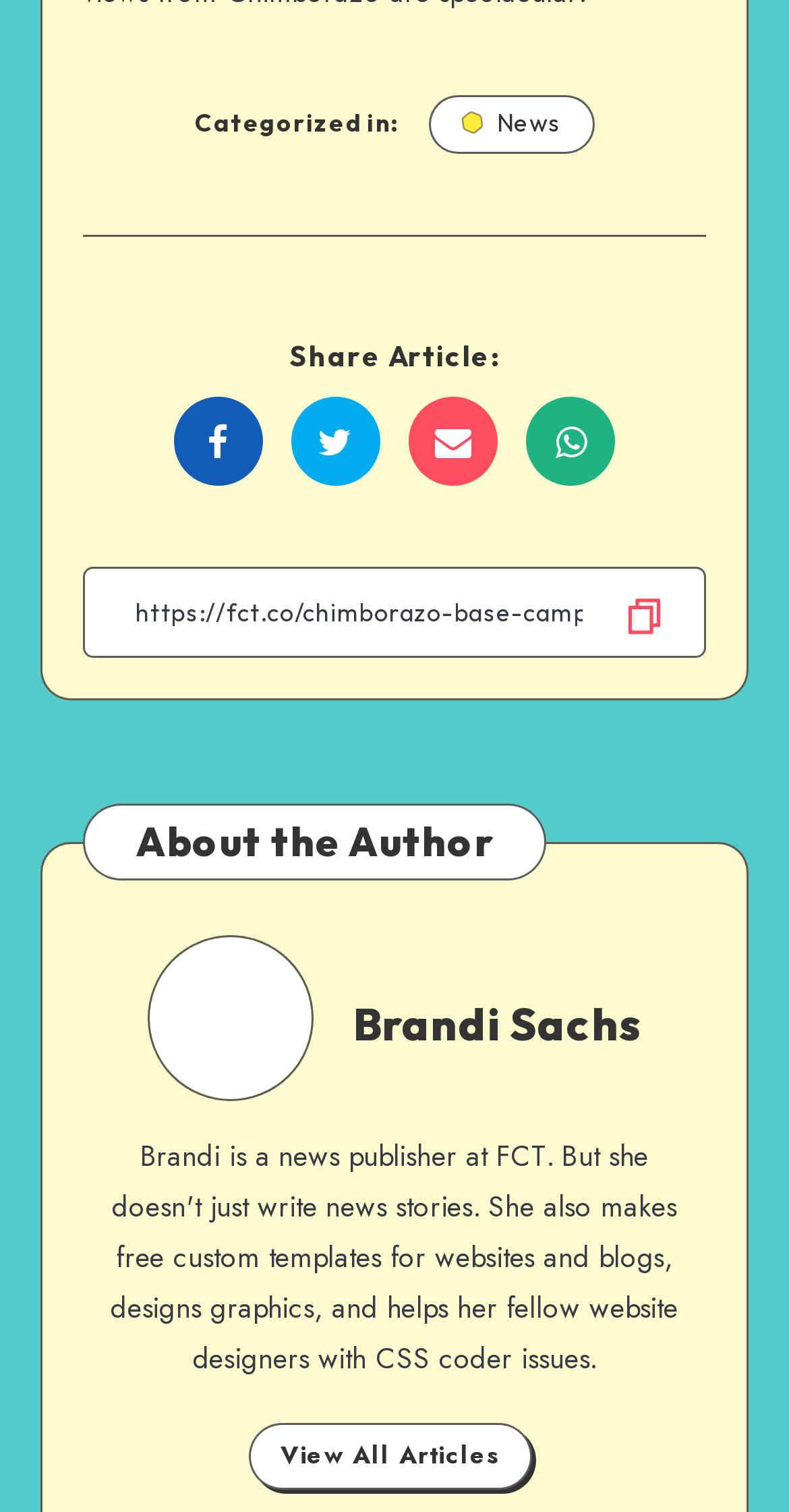What is the URL of the article?
Based on the visual details in the image, please answer the question thoroughly.

The URL of the article can be found in the textbox below the 'Copy Link' button, which displays the URL 'https://fct.co/chimborazo-base-camp/'.